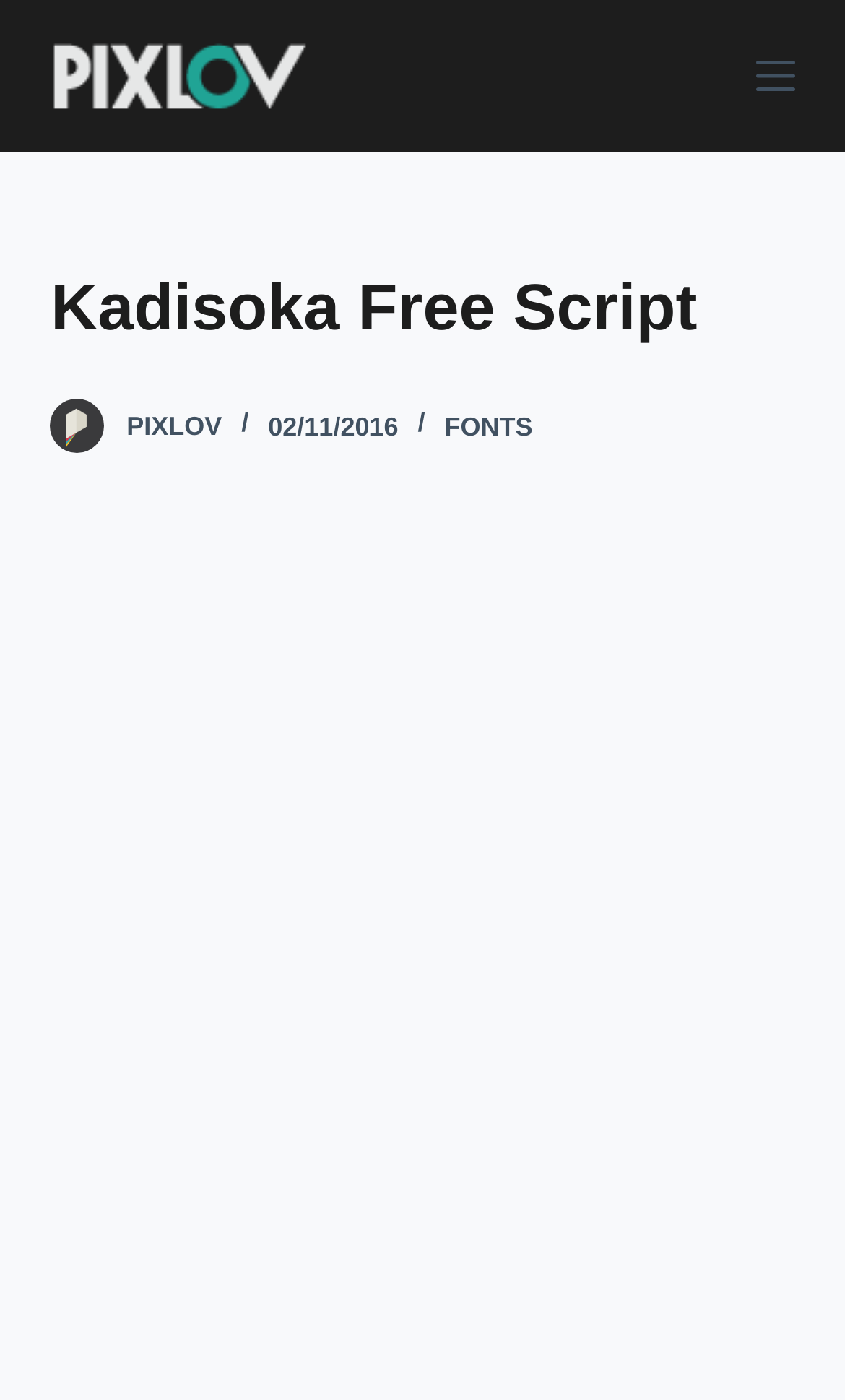Using the webpage screenshot, locate the HTML element that fits the following description and provide its bounding box: "Skip to content".

[0.0, 0.0, 0.103, 0.031]